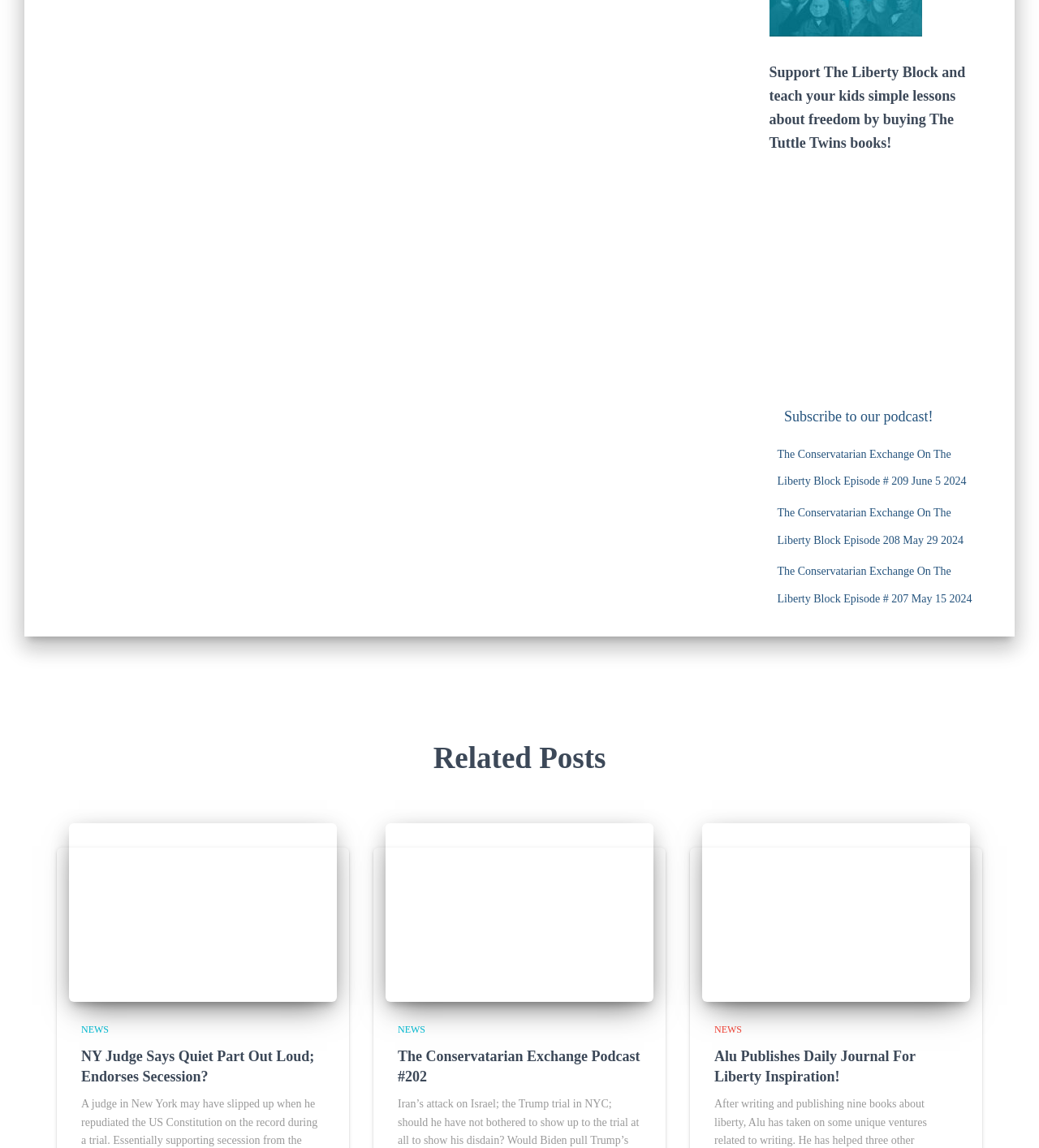Find the bounding box coordinates for the element that must be clicked to complete the instruction: "Support The Liberty Block". The coordinates should be four float numbers between 0 and 1, indicated as [left, top, right, bottom].

[0.74, 0.053, 0.945, 0.135]